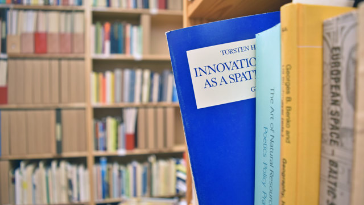Provide a thorough description of what you see in the image.

The image showcases a close-up view of books on a shelf within the Torsten Hägerstrand room, a space dedicated to time-geography research. Prominently displayed is a blue book titled "Innovation as a Spatial Process," authored by Torsten Hägerstrand, which highlights the intersection of innovation and geographic contexts. Behind this book, there are several other colorful volumes, contributing to a scholarly atmosphere filled with resources on various subjects. The background reveals a well-organized bookshelf filled with books, signifying a rich collection of literature relevant to research and interdisciplinary studies. This setting reflects the importance of Hägerstrand's work in understanding the spatial dynamics of social phenomena.